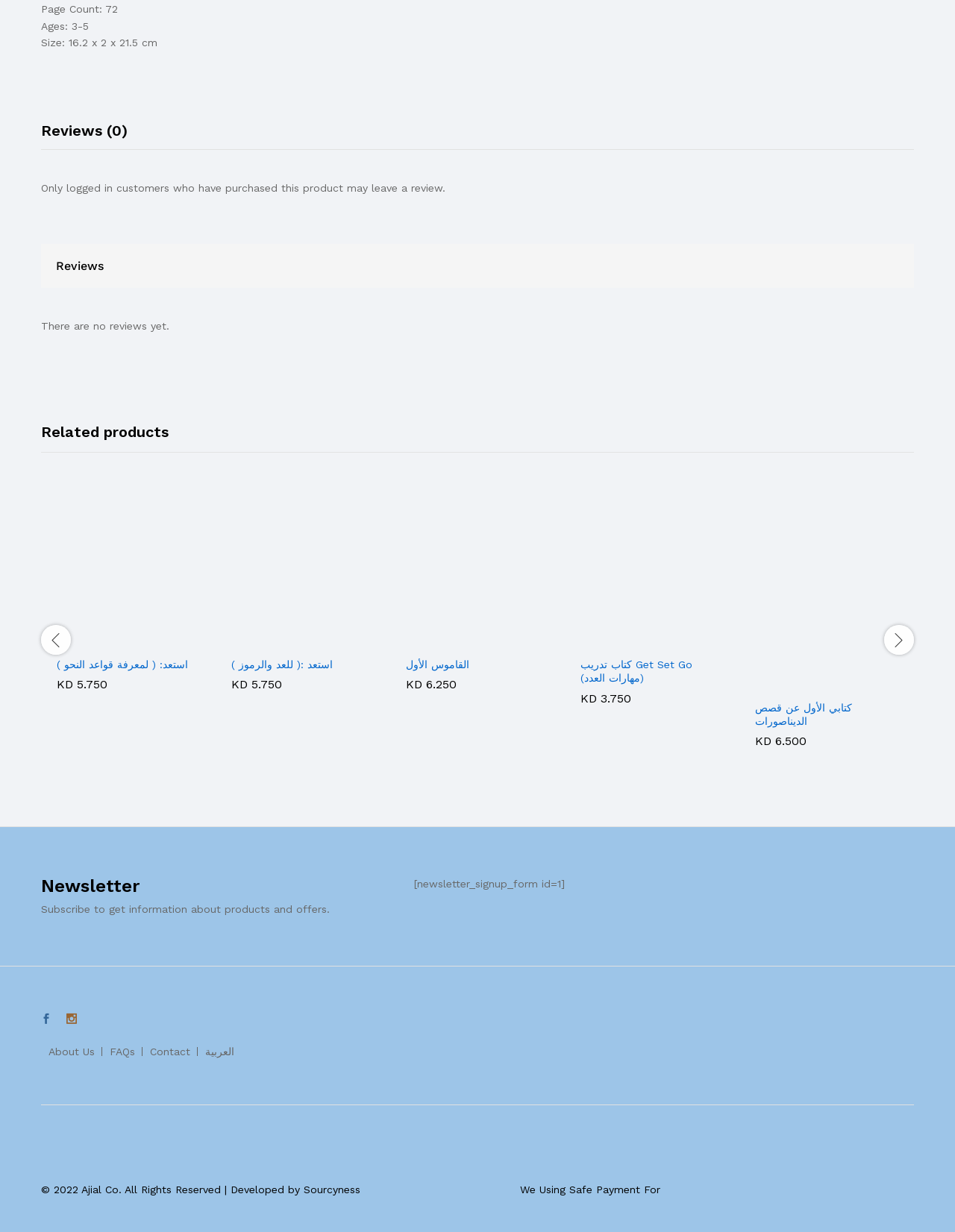Indicate the bounding box coordinates of the clickable region to achieve the following instruction: "Add “استعد: ( لمعرفة قواعد النحو )” to your cart."

[0.103, 0.509, 0.13, 0.53]